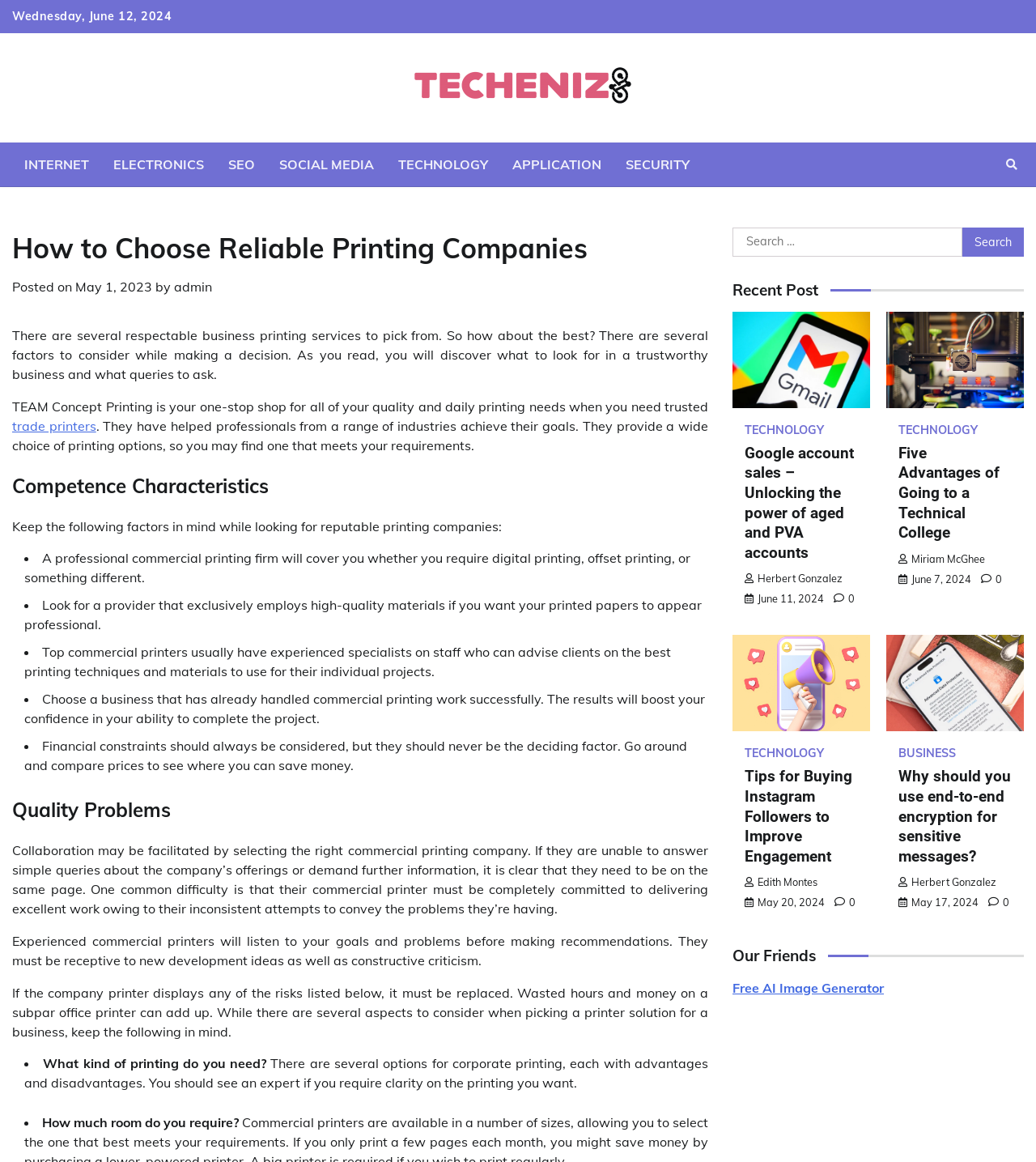Identify the bounding box coordinates of the area that should be clicked in order to complete the given instruction: "Check out the article about the advantages of going to a technical college". The bounding box coordinates should be four float numbers between 0 and 1, i.e., [left, top, right, bottom].

[0.867, 0.382, 0.977, 0.467]